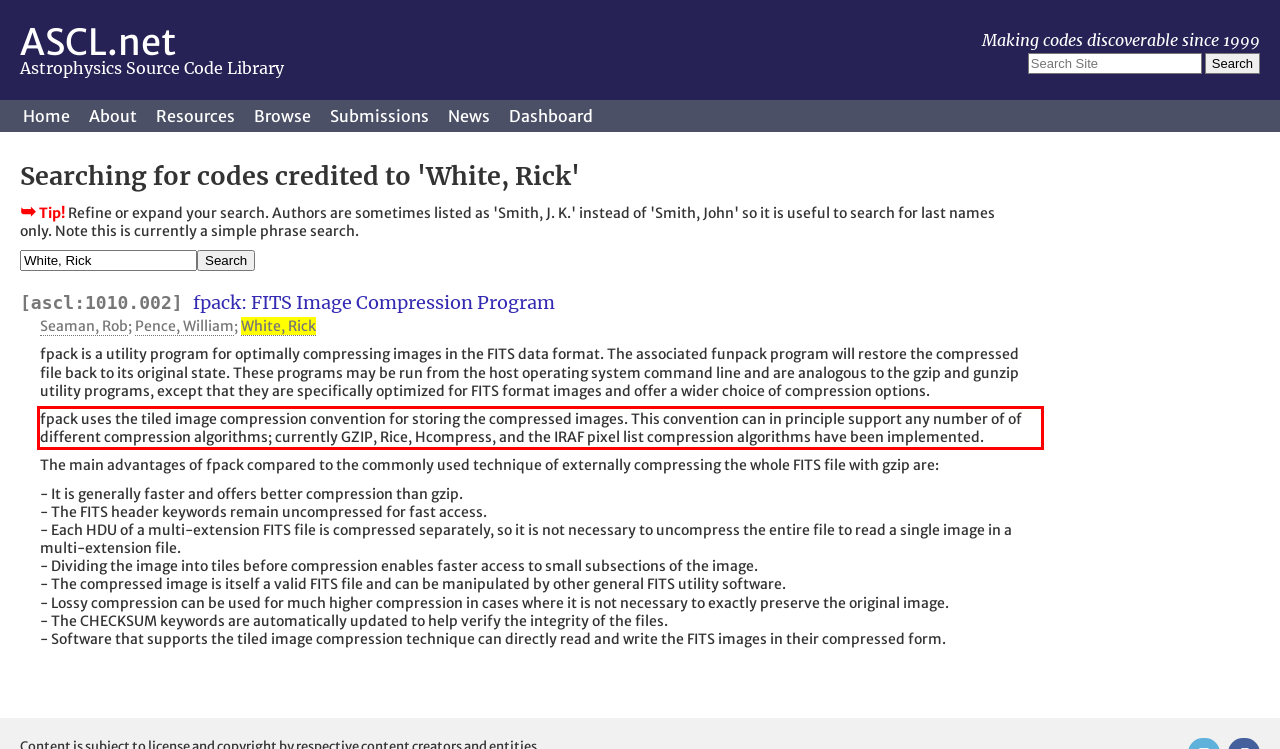Given the screenshot of the webpage, identify the red bounding box, and recognize the text content inside that red bounding box.

fpack uses the tiled image compression convention for storing the compressed images. This convention can in principle support any number of of different compression algorithms; currently GZIP, Rice, Hcompress, and the IRAF pixel list compression algorithms have been implemented.